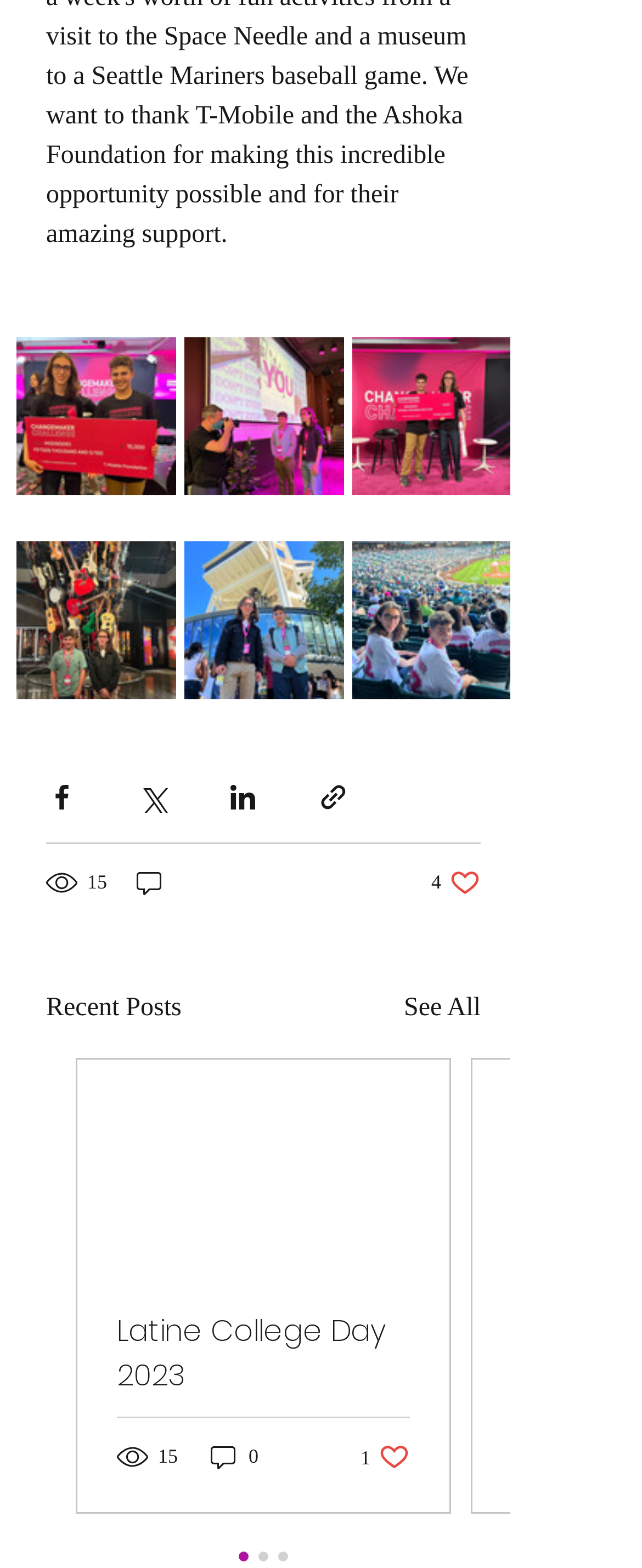What is the text of the second link in the Recent Posts section?
Give a comprehensive and detailed explanation for the question.

I found the Recent Posts section by looking at the heading element with the text 'Recent Posts' at coordinates [0.072, 0.63, 0.283, 0.656]. The second link in this section has the text 'Latine College Day 2023' at coordinates [0.182, 0.834, 0.638, 0.891]. This is the text of the second link in the Recent Posts section.